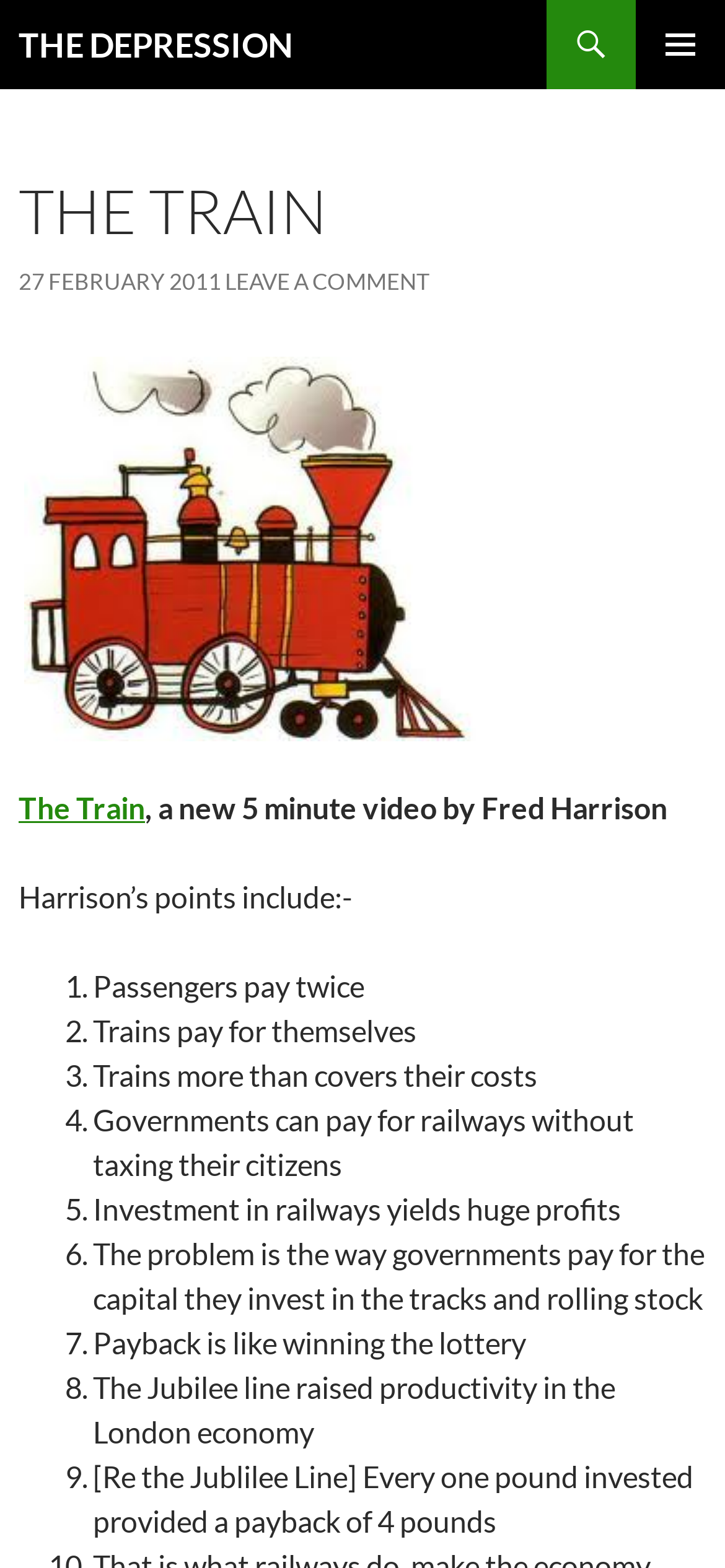What is the title of the webpage's main content?
Observe the image and answer the question with a one-word or short phrase response.

THE TRAIN